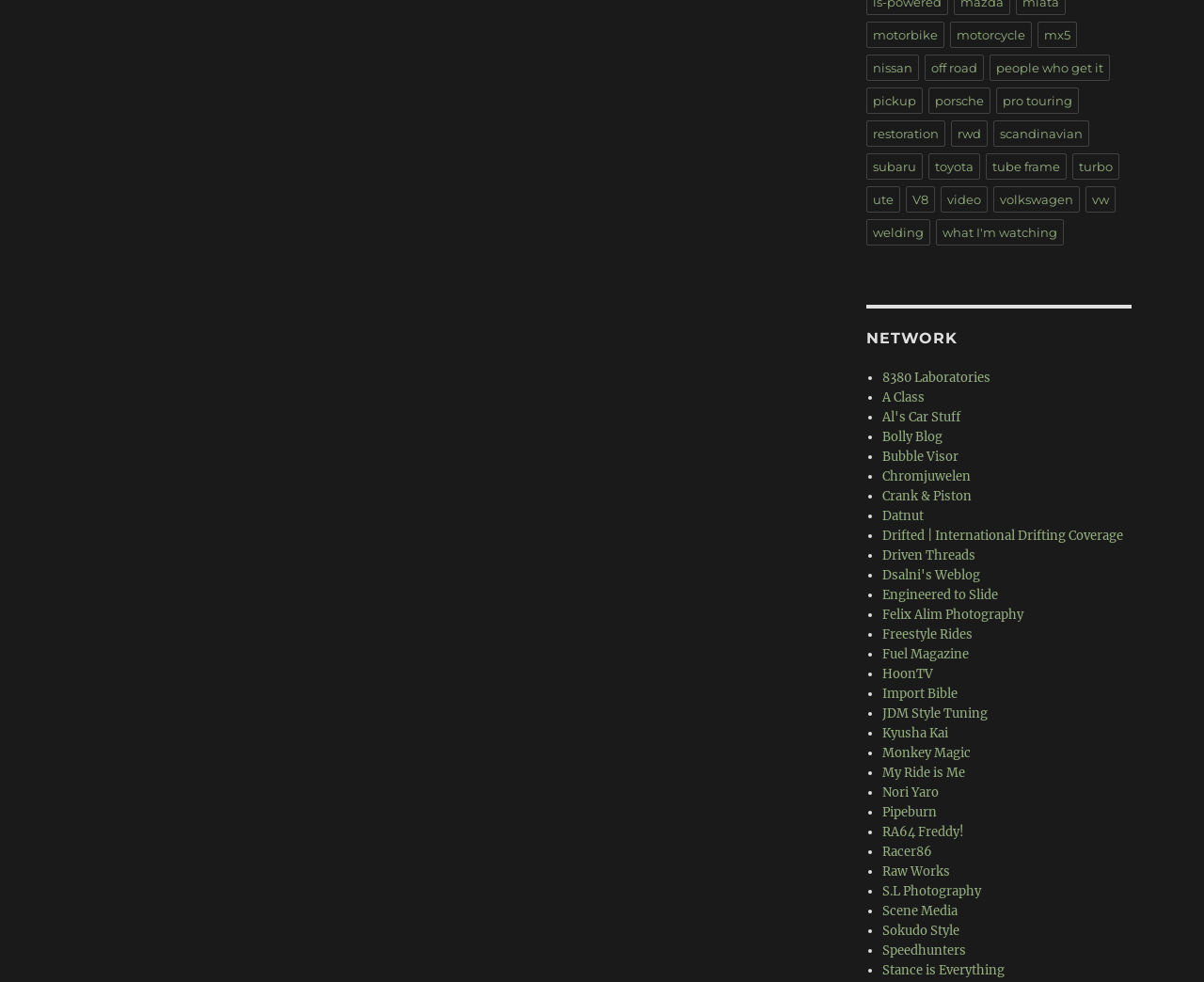Using the element description: "Drifted | International Drifting Coverage", determine the bounding box coordinates for the specified UI element. The coordinates should be four float numbers between 0 and 1, [left, top, right, bottom].

[0.733, 0.537, 0.933, 0.554]